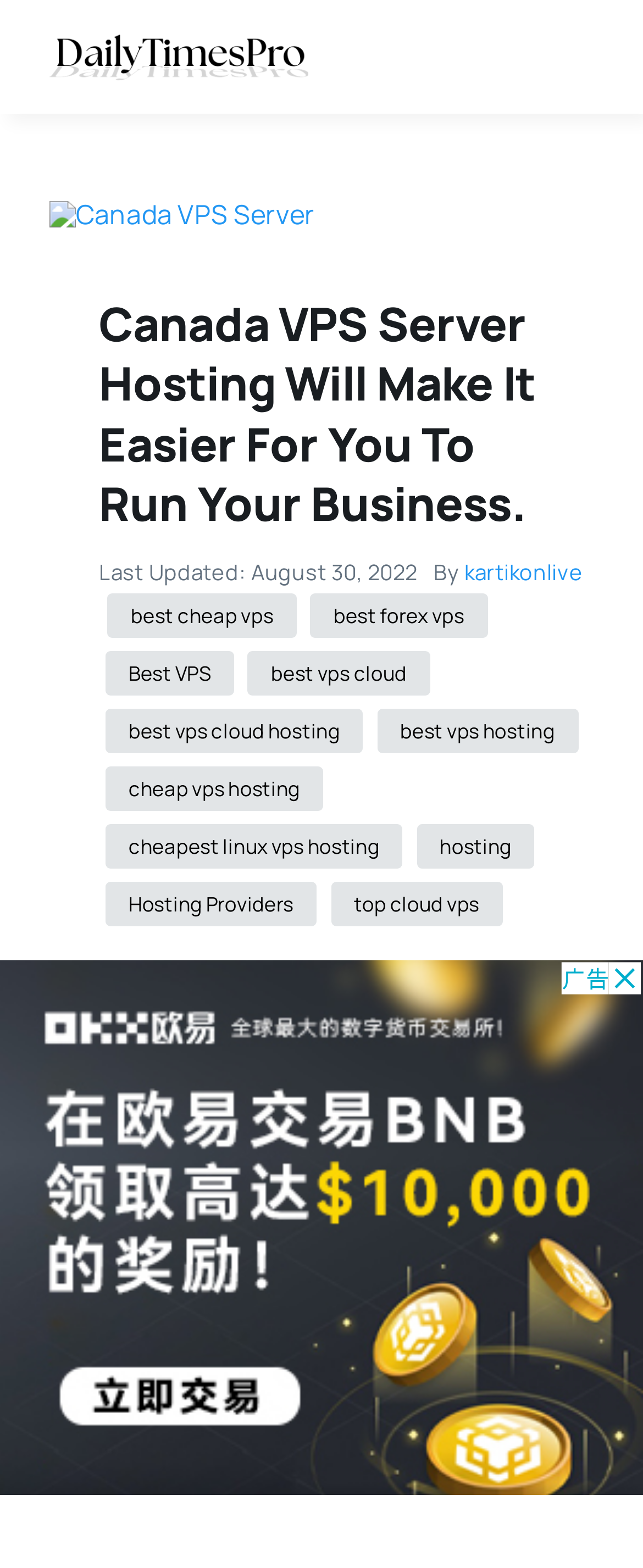Please find the bounding box coordinates of the element that must be clicked to perform the given instruction: "Read the article by kartikonlive". The coordinates should be four float numbers from 0 to 1, i.e., [left, top, right, bottom].

[0.722, 0.356, 0.907, 0.375]